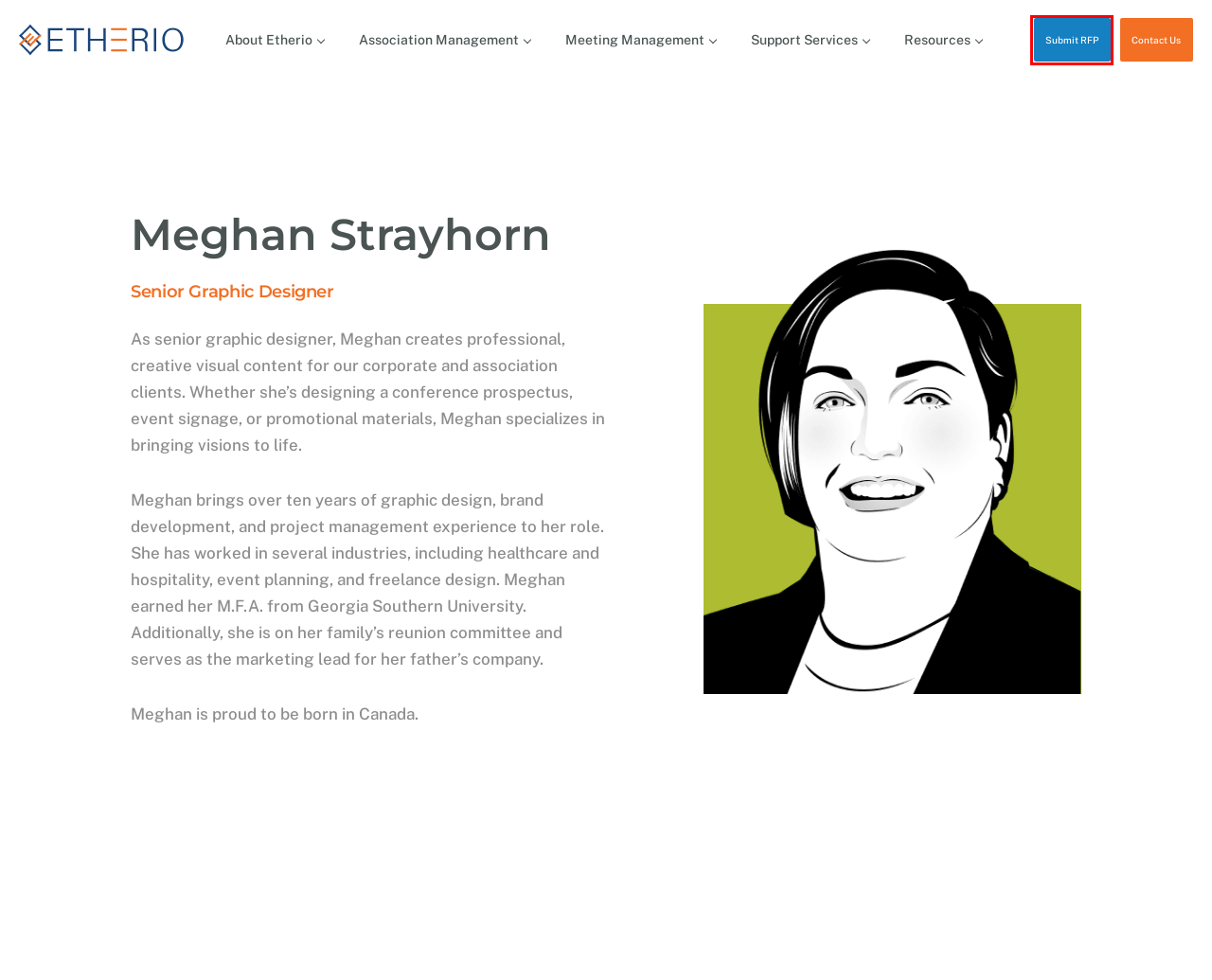You are provided a screenshot of a webpage featuring a red bounding box around a UI element. Choose the webpage description that most accurately represents the new webpage after clicking the element within the red bounding box. Here are the candidates:
A. Submit Your RFP - Etherio
B. Explore Our Resource Hub for Business Success | Etherio
C. Association Management - Etherio
D. About Etherio - Etherio
E. Privacy Policy: Your Data Security with us | Etherio
F. Careers - Etherio
G. End-To-End Meeting & Association Management - Etherio
H. Contact Us - Etherio

A